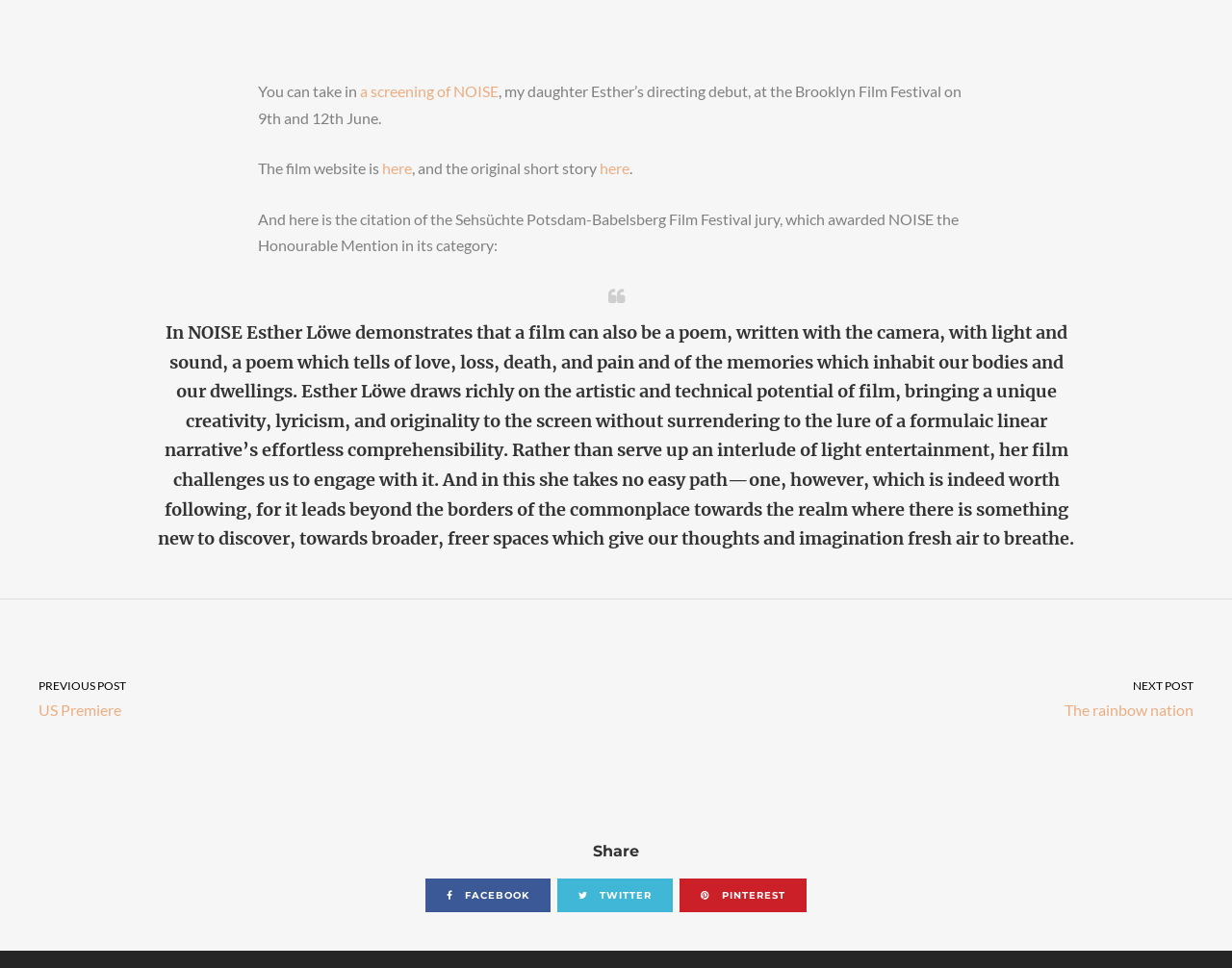Provide the bounding box coordinates of the HTML element described by the text: "Previous post US Premiere". The coordinates should be in the format [left, top, right, bottom] with values between 0 and 1.

[0.0, 0.619, 0.5, 0.826]